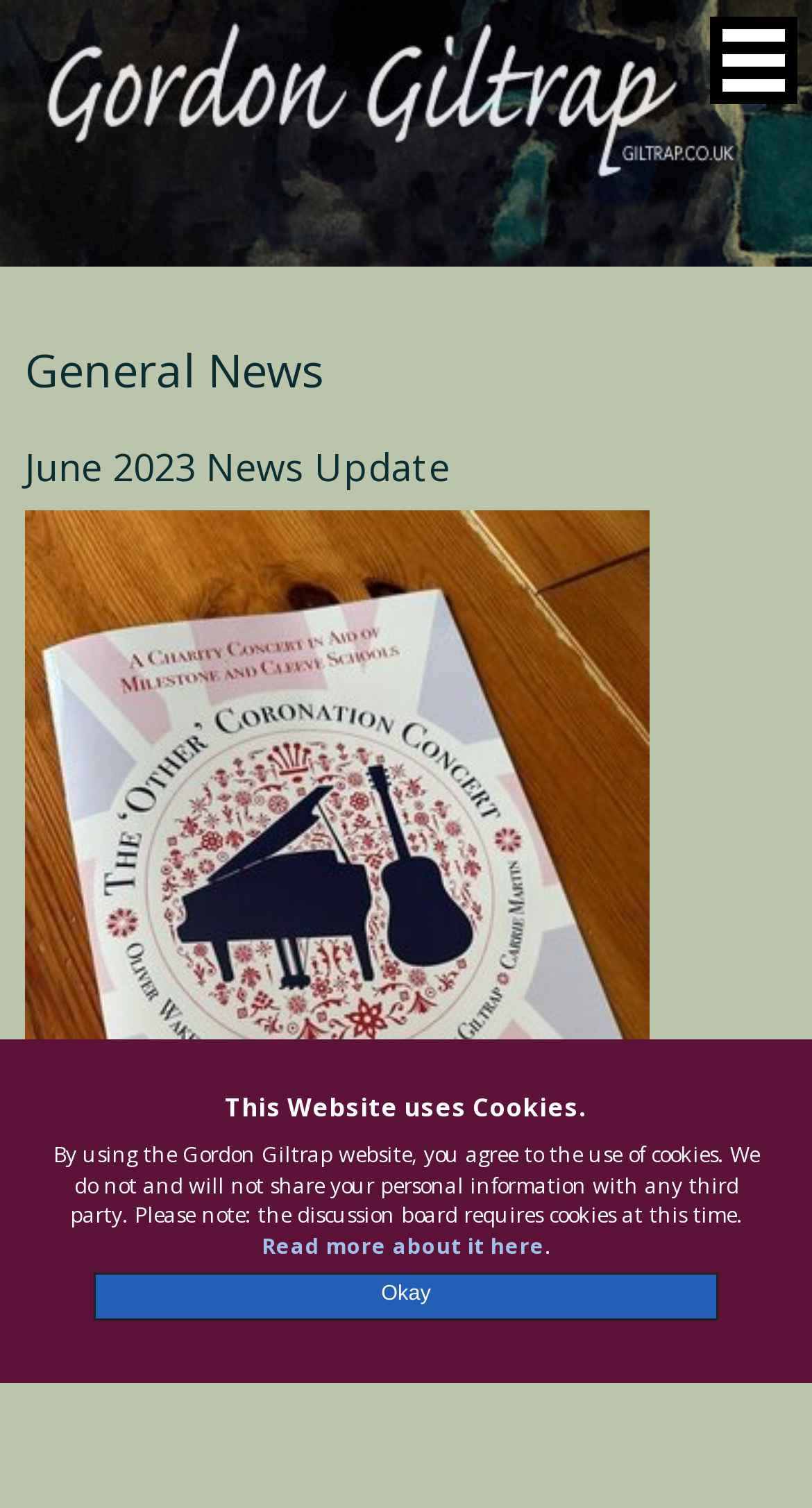What is the topic of the news update?
Answer the question with a detailed explanation, including all necessary information.

Based on the heading 'June 2023 News Update' on the webpage, it is clear that the topic of the news update is related to June 2023.